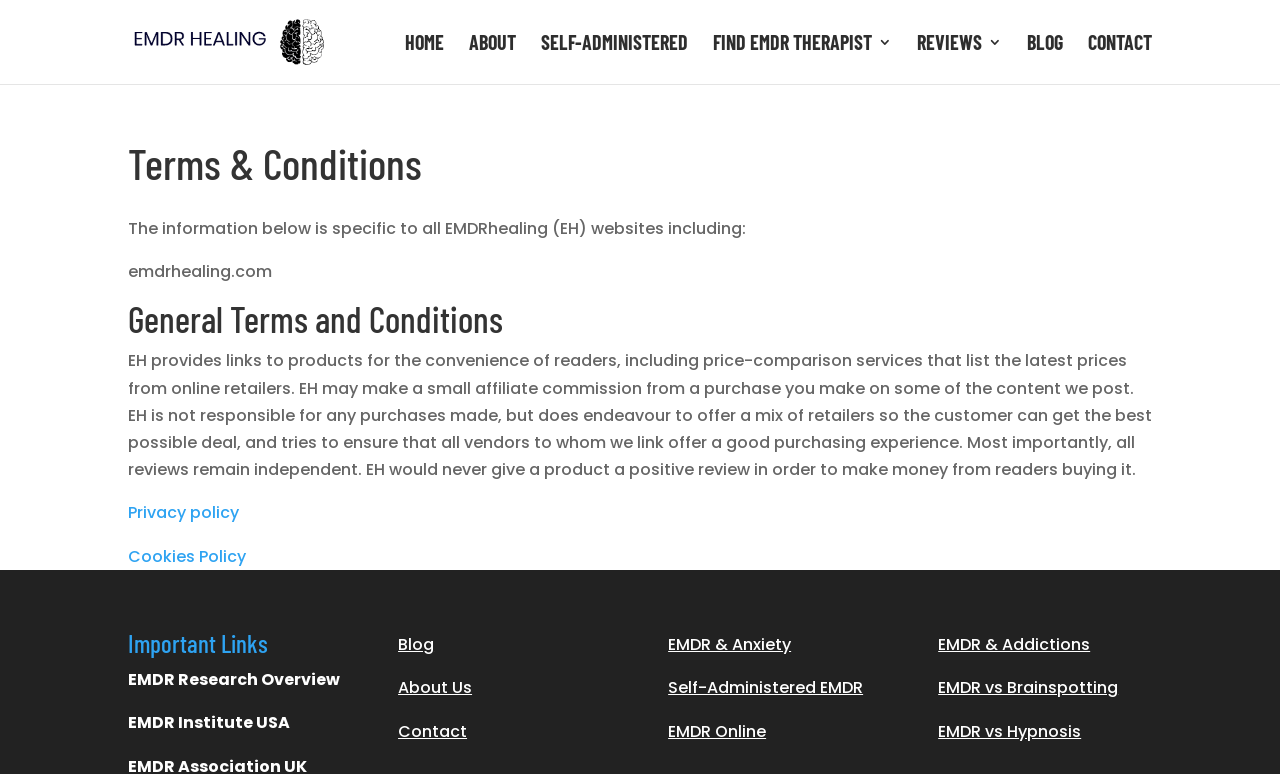What is the name of the website?
Please give a well-detailed answer to the question.

I determined the answer by looking at the link 'EMDR Healing' with bounding box coordinates [0.102, 0.039, 0.256, 0.063] and the image 'EMDR Healing' with bounding box coordinates [0.102, 0.019, 0.256, 0.09], which suggests that the website's name is EMDR Healing.